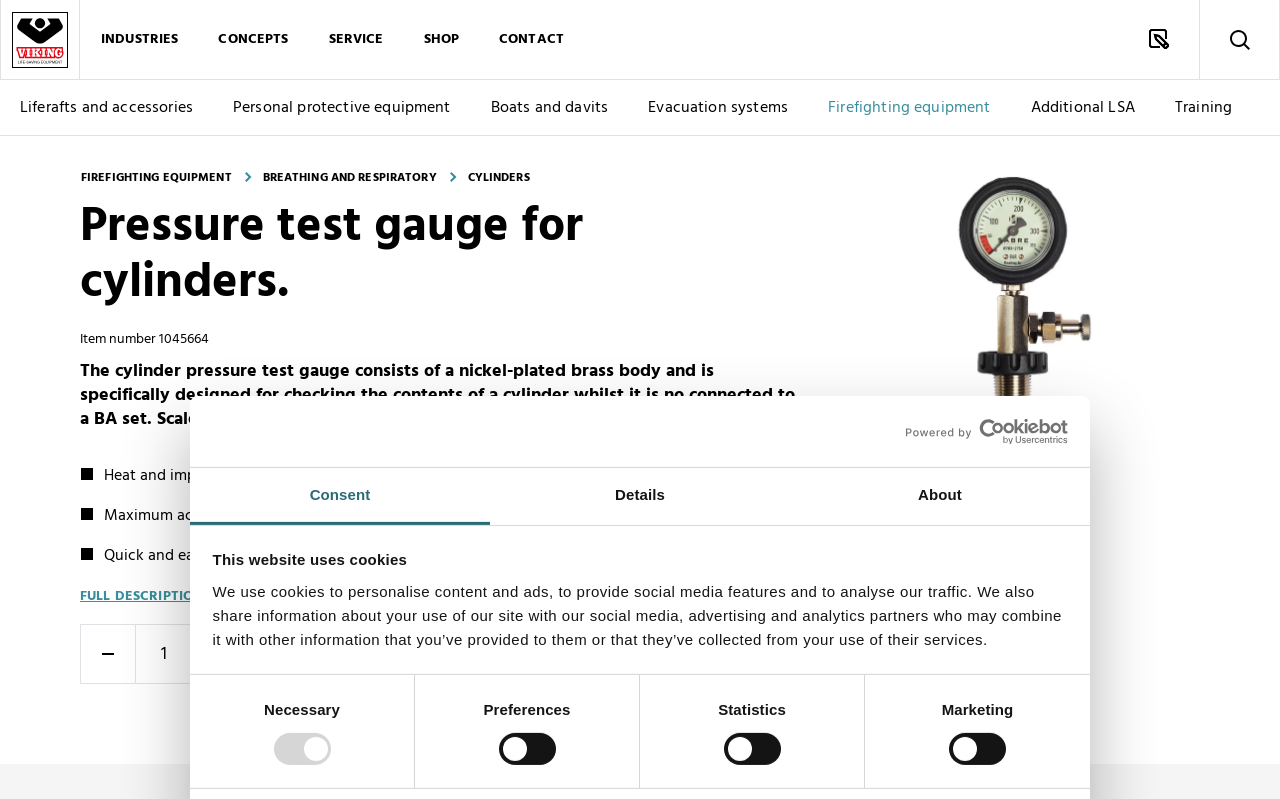Determine the coordinates of the bounding box for the clickable area needed to execute this instruction: "Increase quantity".

[0.15, 0.781, 0.194, 0.856]